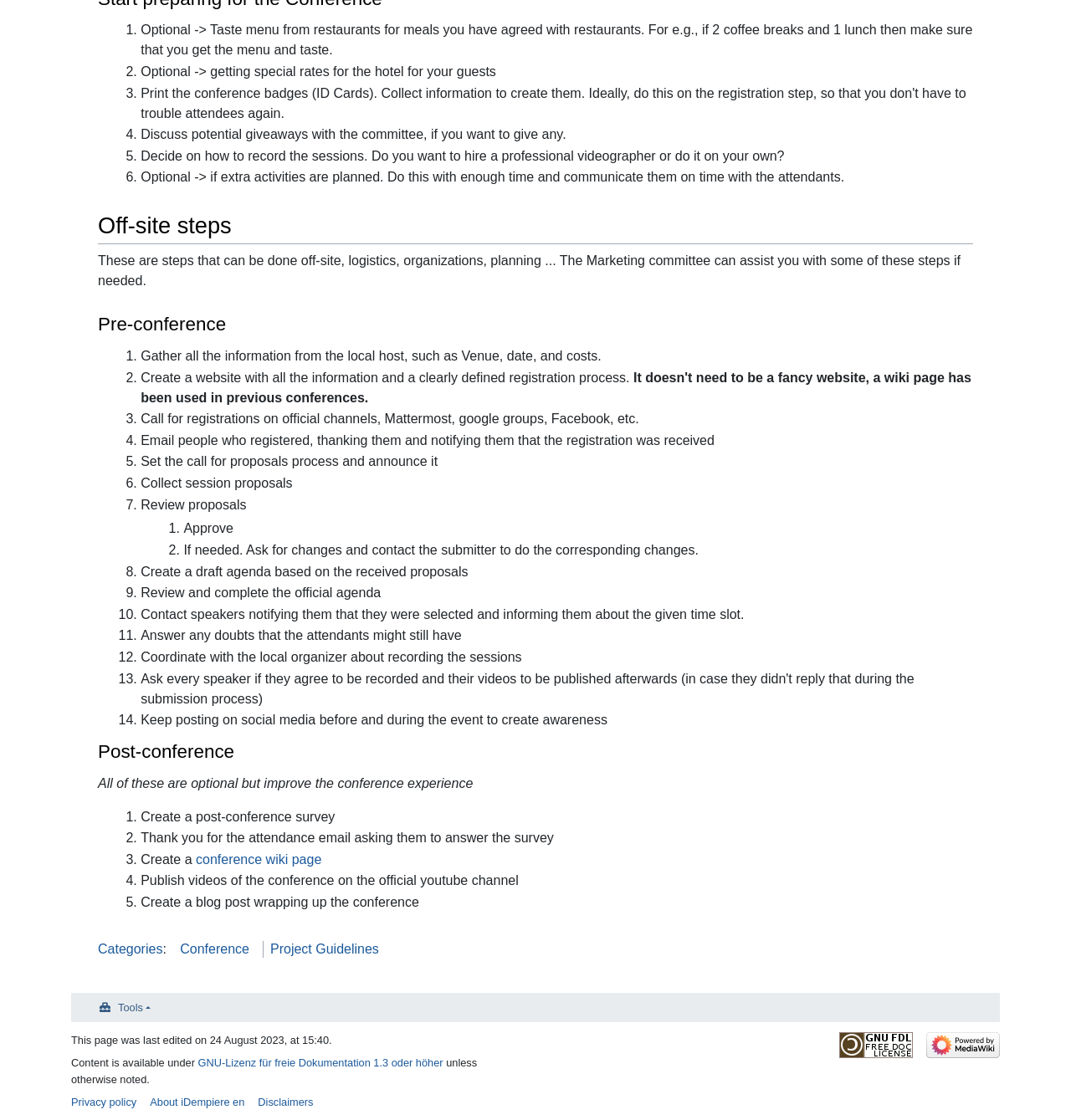Specify the bounding box coordinates (top-left x, top-left y, bottom-right x, bottom-right y) of the UI element in the screenshot that matches this description: About iDempiere en

[0.14, 0.978, 0.228, 0.989]